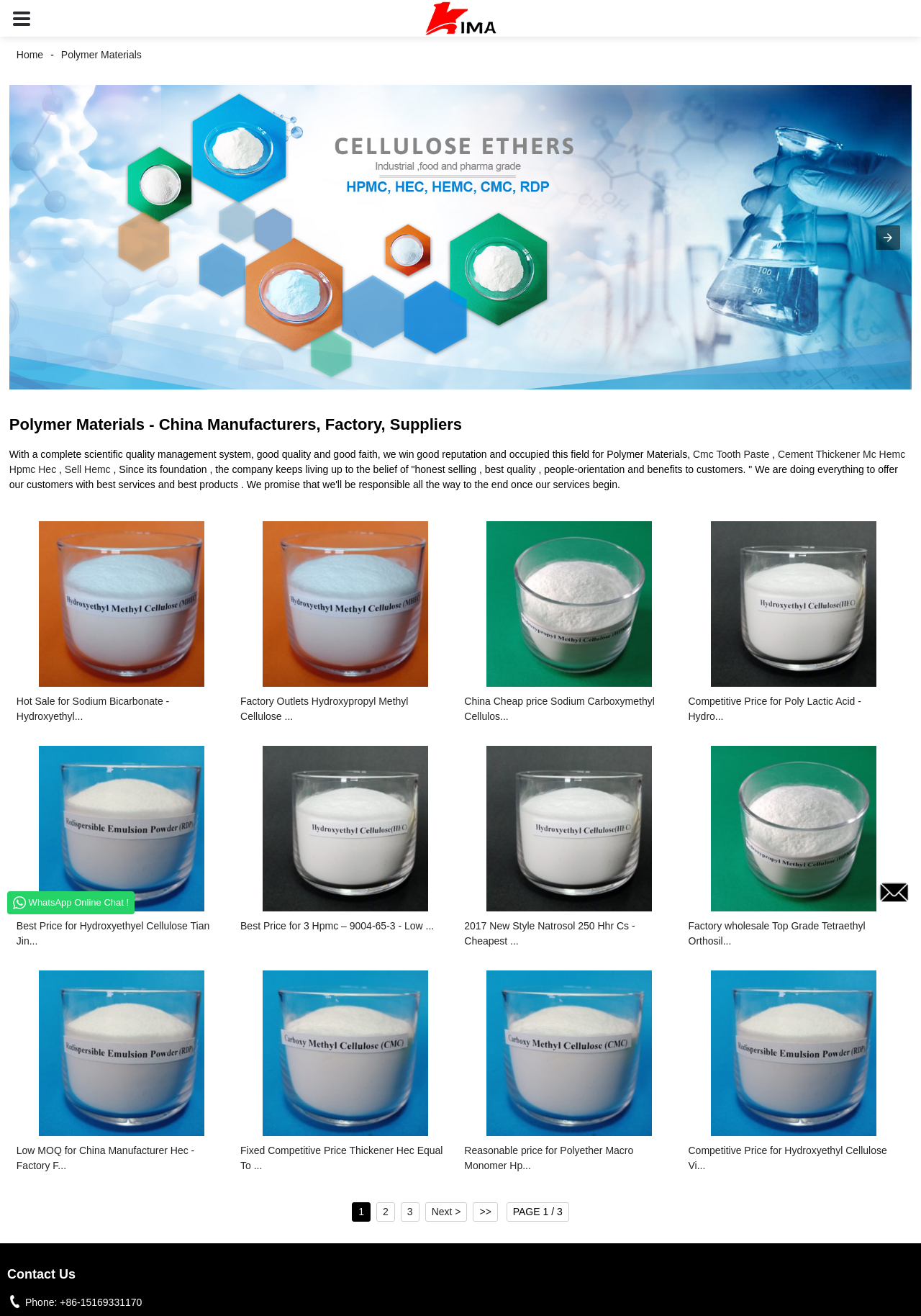Answer the following query concisely with a single word or phrase:
What is the name of the product in the first carousel item?

Hydroxypropyl Methyl Cellulose